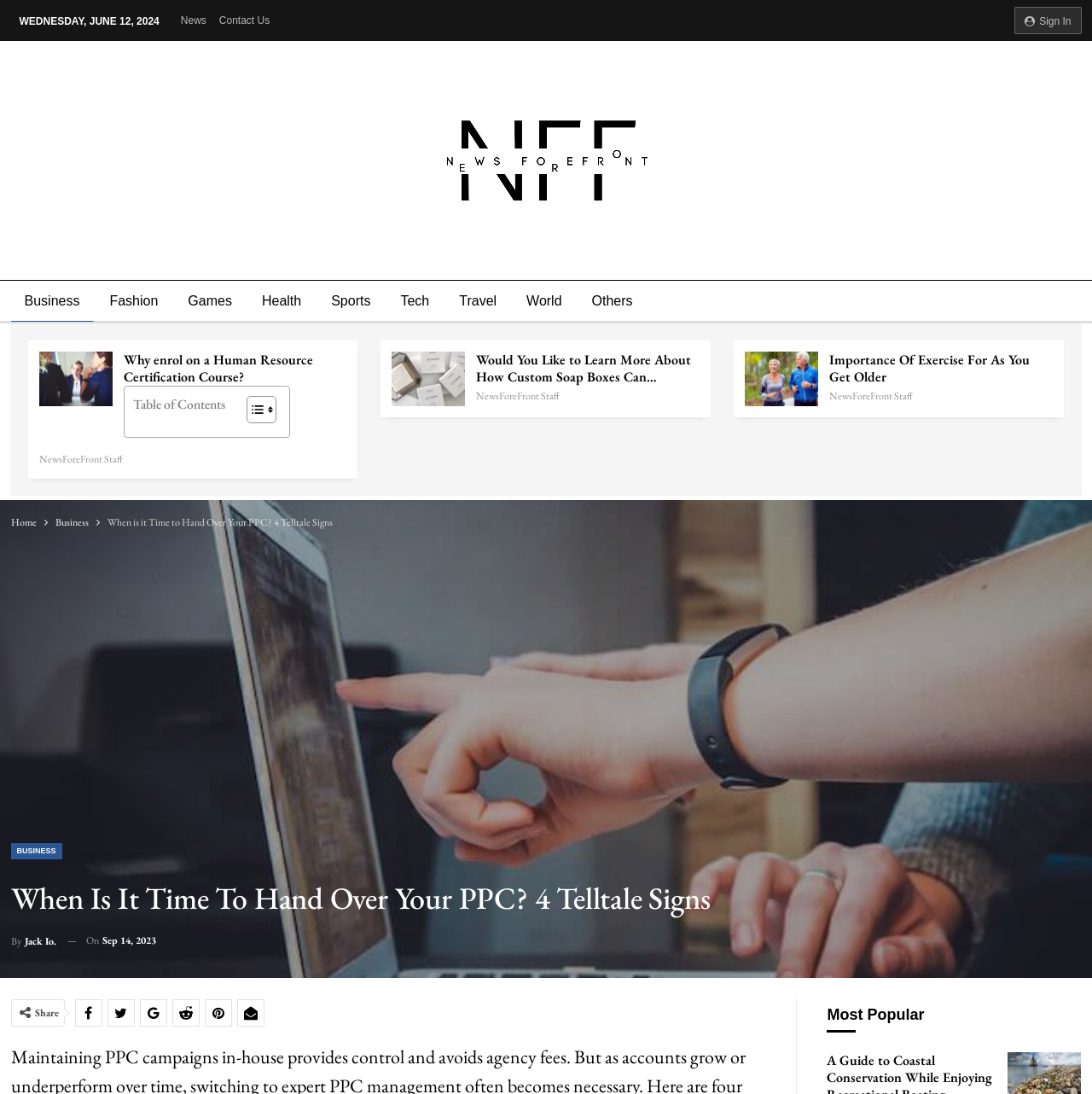Please locate the bounding box coordinates of the element's region that needs to be clicked to follow the instruction: "Toggle table of contents". The bounding box coordinates should be provided as four float numbers between 0 and 1, i.e., [left, top, right, bottom].

[0.214, 0.361, 0.249, 0.392]